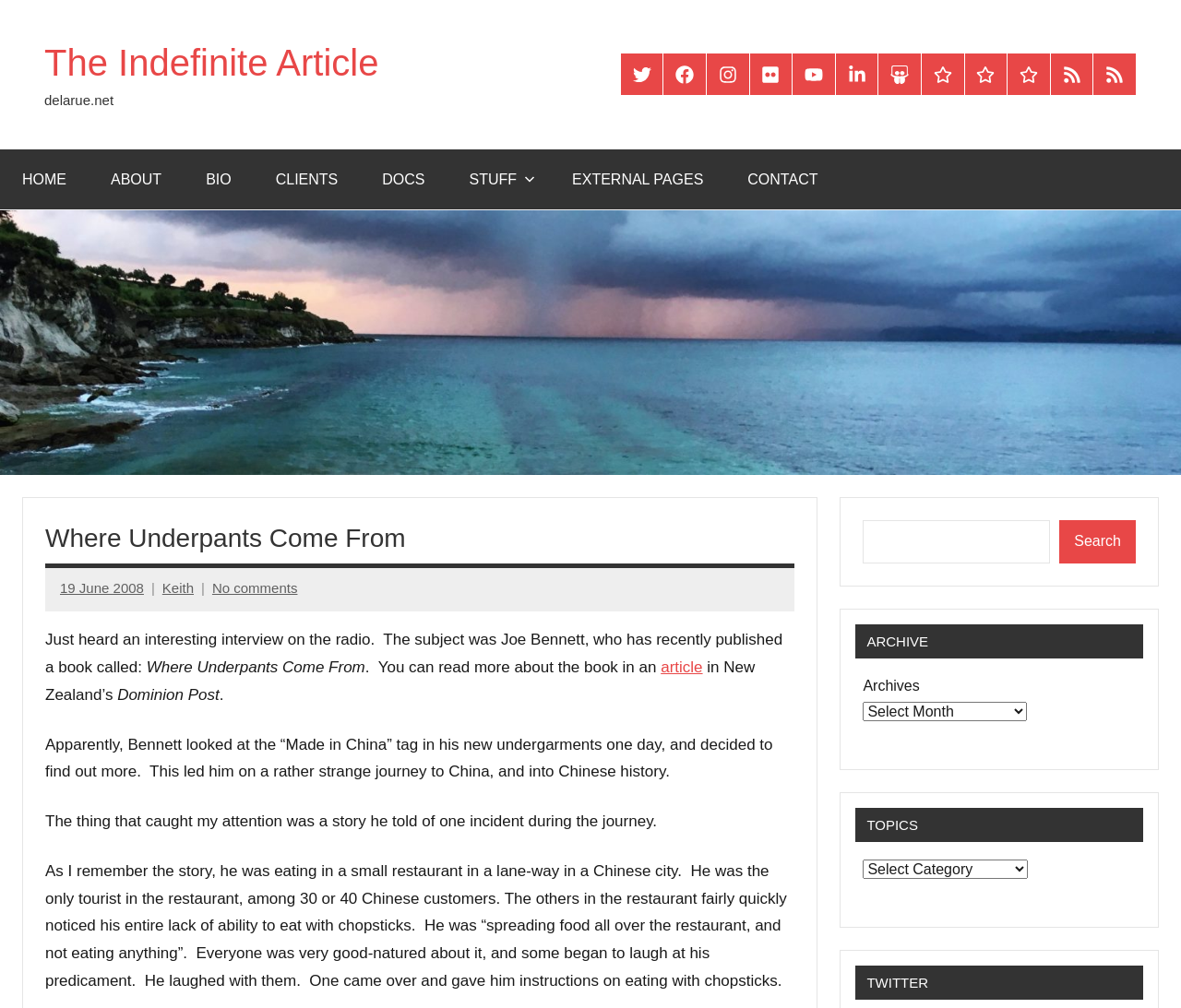Identify the bounding box coordinates of the element to click to follow this instruction: 'Read the 'Recent Posts''. Ensure the coordinates are four float values between 0 and 1, provided as [left, top, right, bottom].

None